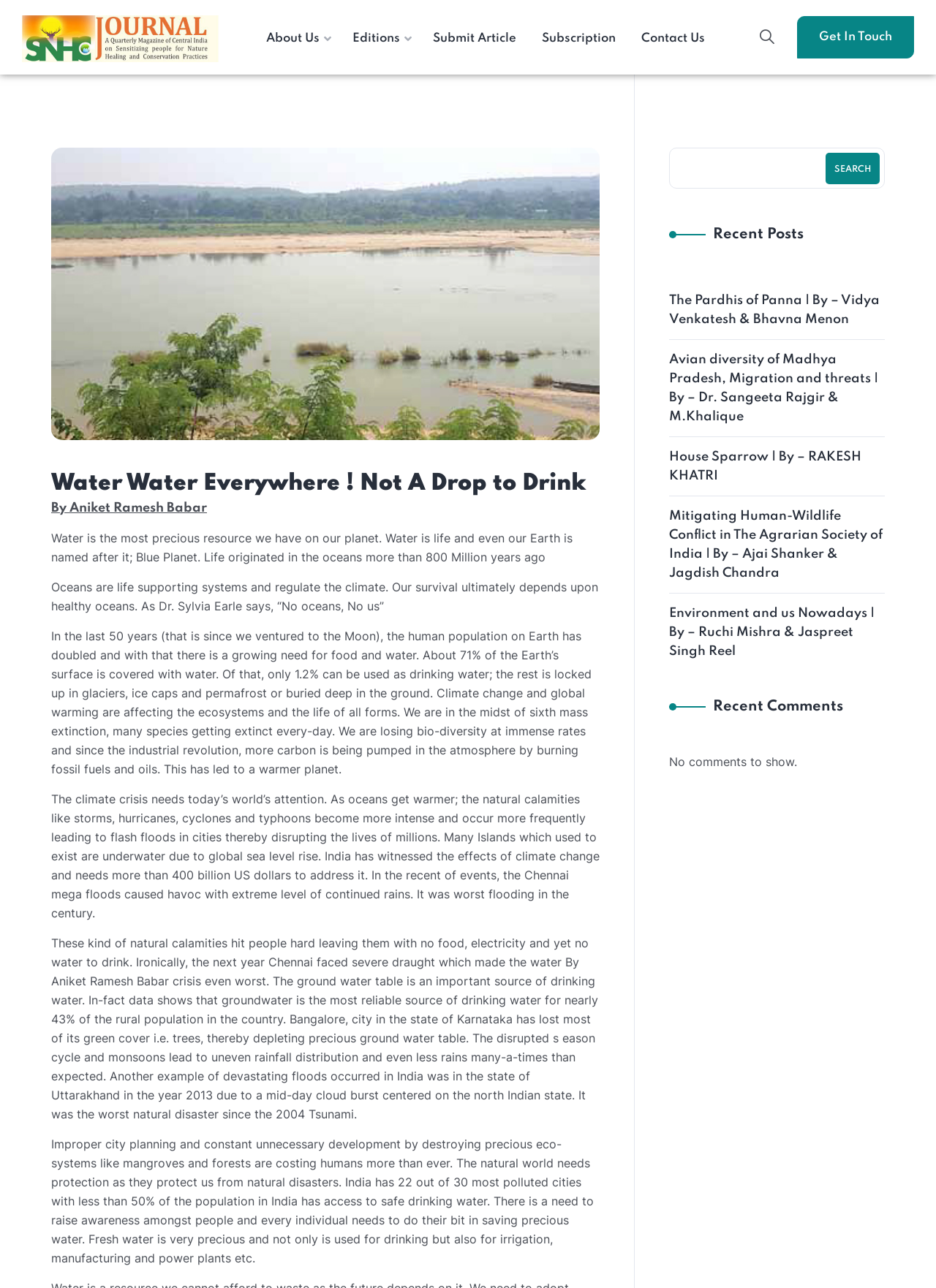What is the message displayed in the 'Recent Comments' section?
Please respond to the question with as much detail as possible.

The 'Recent Comments' section is located near the bottom of the webpage. It displays a message saying 'No comments to show.', indicating that there are no comments to display.